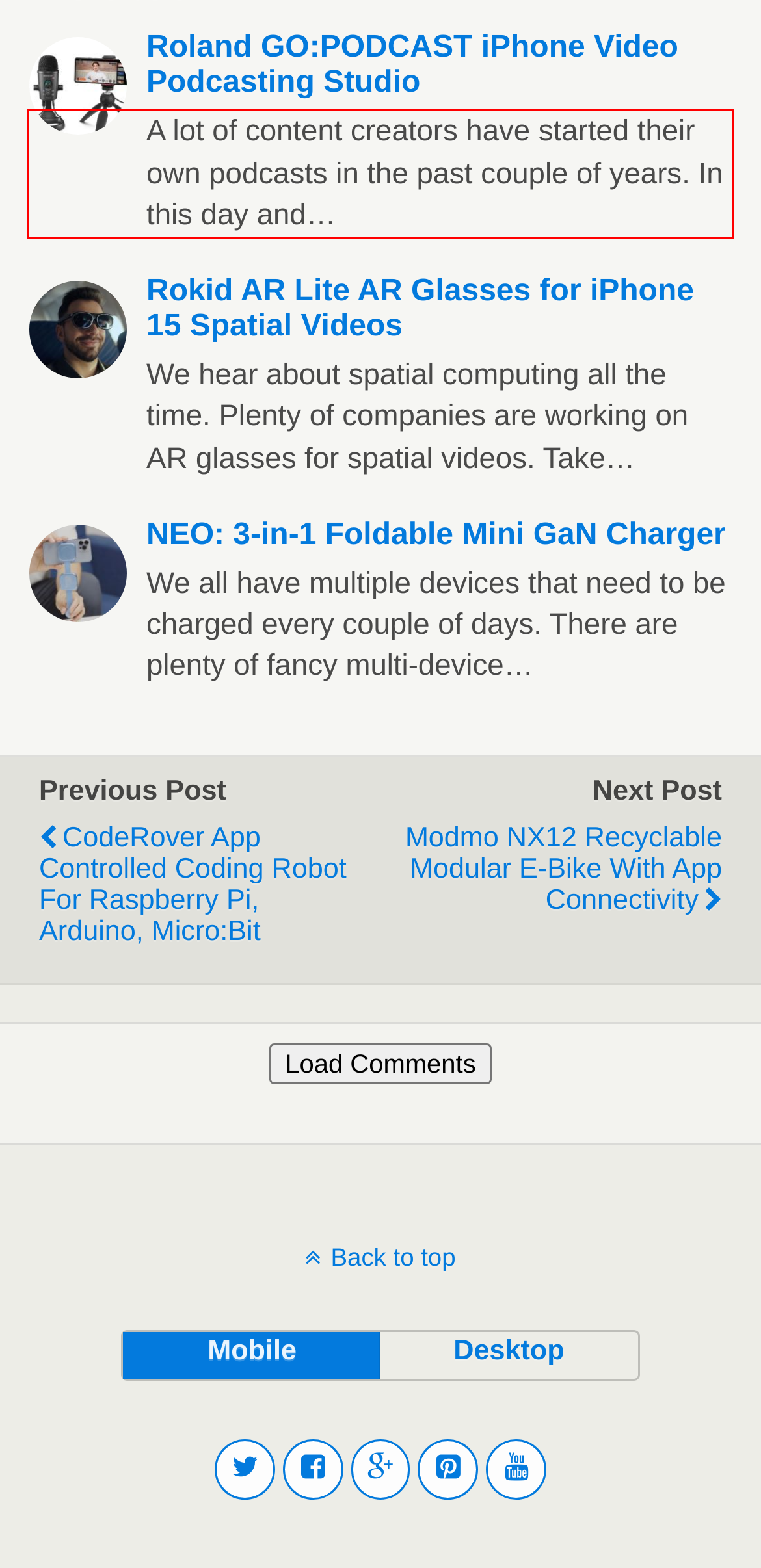You have a screenshot of a webpage with a red bounding box. Use OCR to generate the text contained within this red rectangle.

A lot of content creators have started their own podcasts in the past couple of years. In this day and…